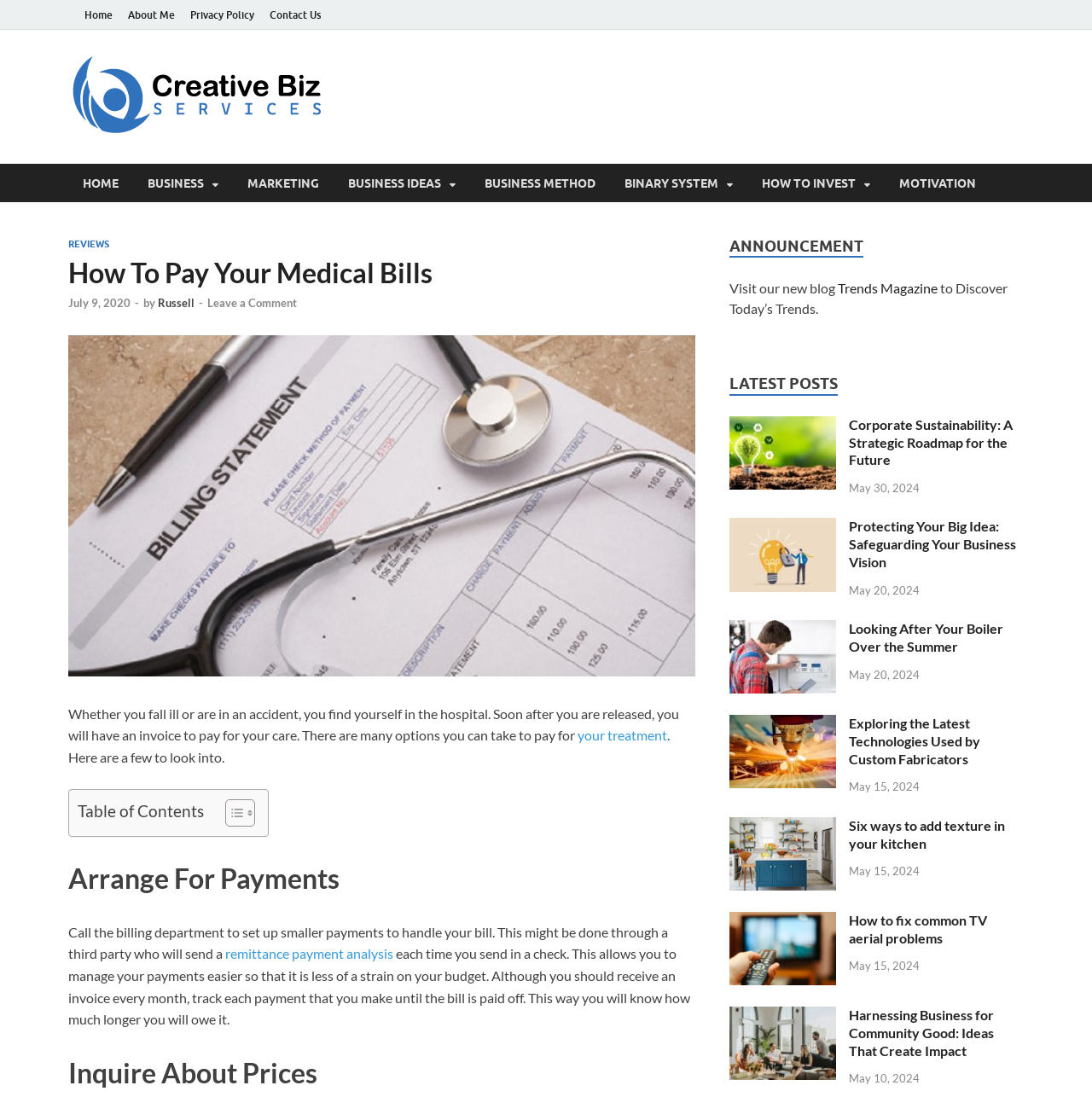What is the category of the latest posts section?
Provide an in-depth and detailed explanation in response to the question.

The latest posts section appears to be related to business and entrepreneurship, with topics such as corporate sustainability, protecting ideas, and digital fabrication technology.